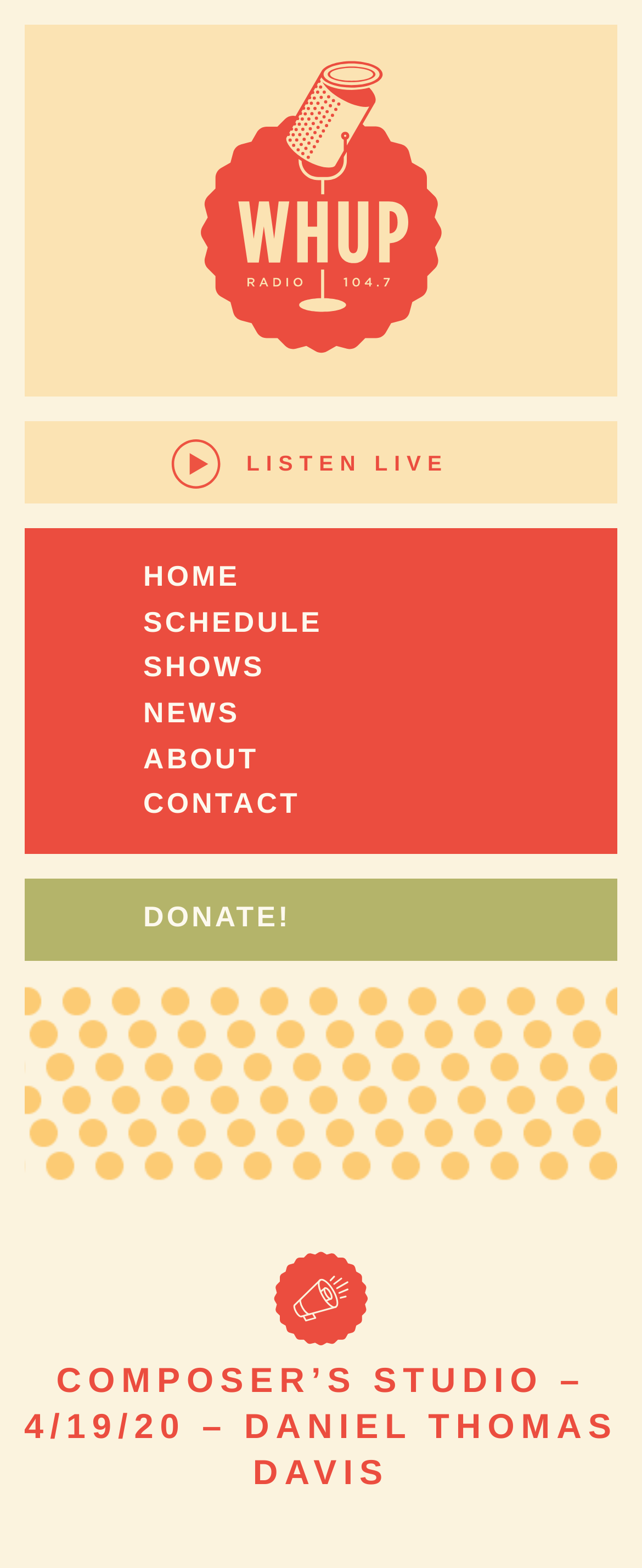How many navigation links are there?
Provide a well-explained and detailed answer to the question.

I counted the number of link elements under the navigation element with the text 'Main'. There are 6 links: 'HOME', 'SCHEDULE', 'SHOWS', 'NEWS', 'ABOUT', and 'CONTACT'.